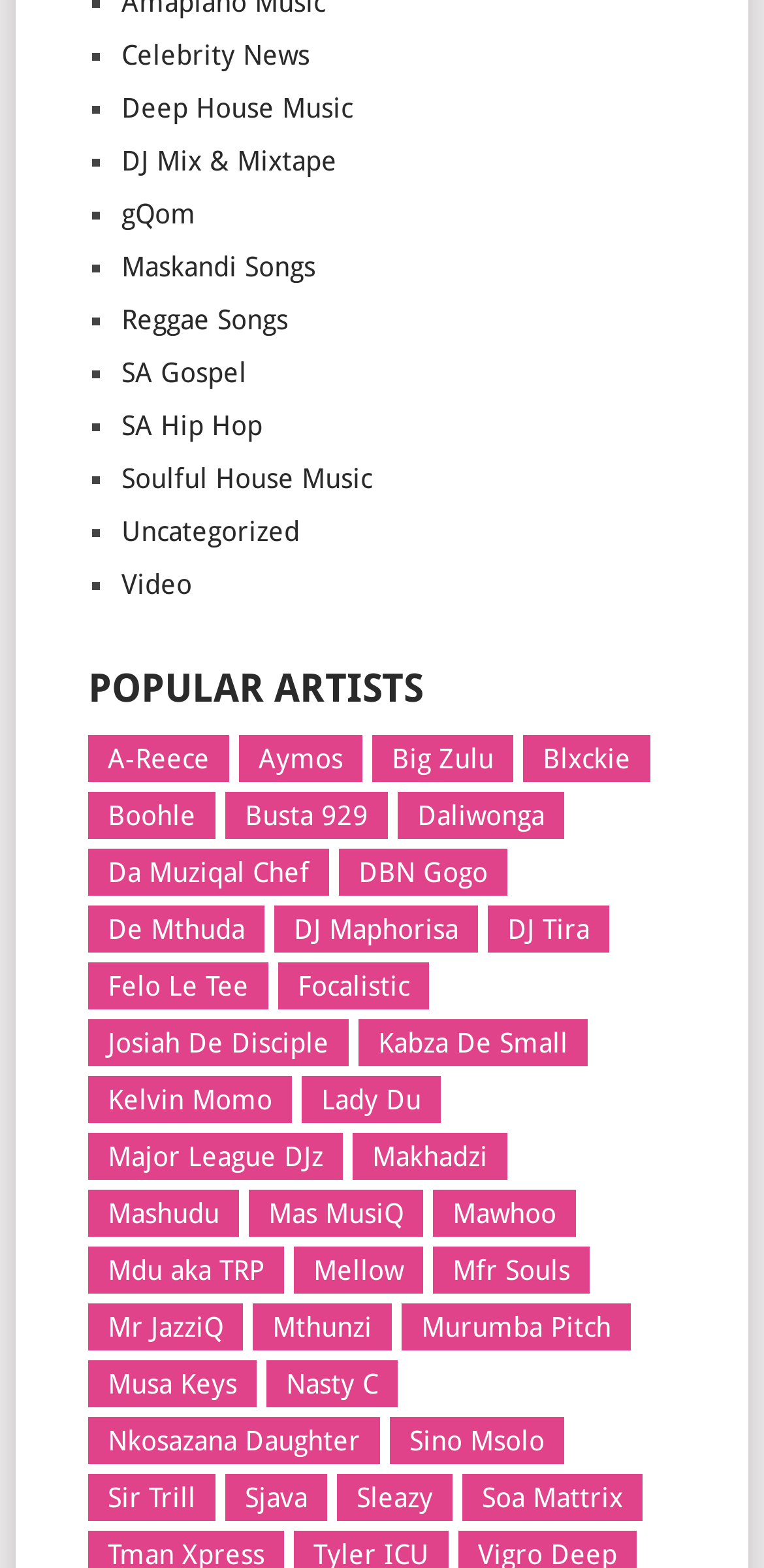Provide the bounding box coordinates of the UI element this sentence describes: "YUMBS".

[0.115, 0.948, 0.282, 0.978]